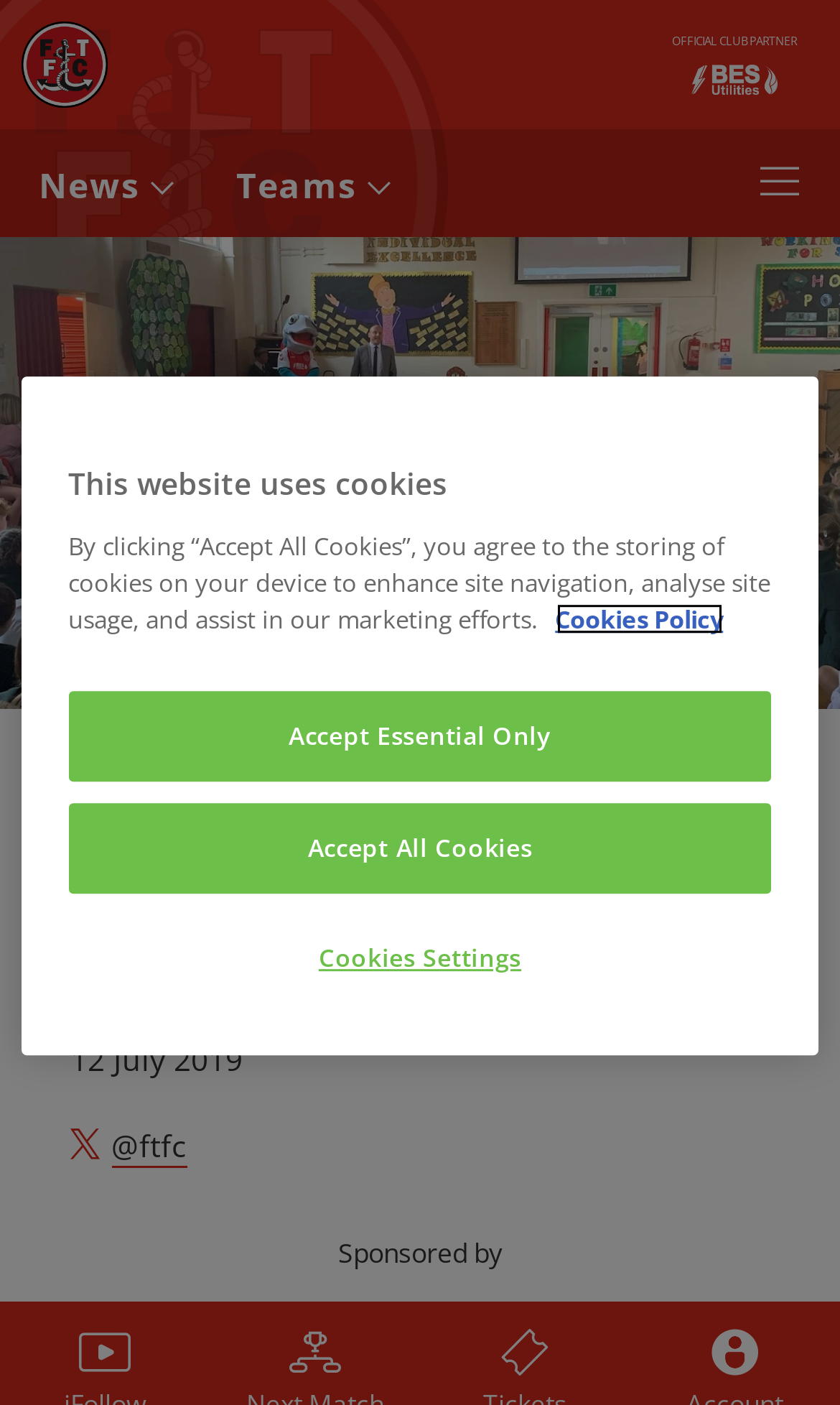Locate the bounding box coordinates of the clickable region to complete the following instruction: "Open navigation."

[0.877, 0.101, 0.979, 0.163]